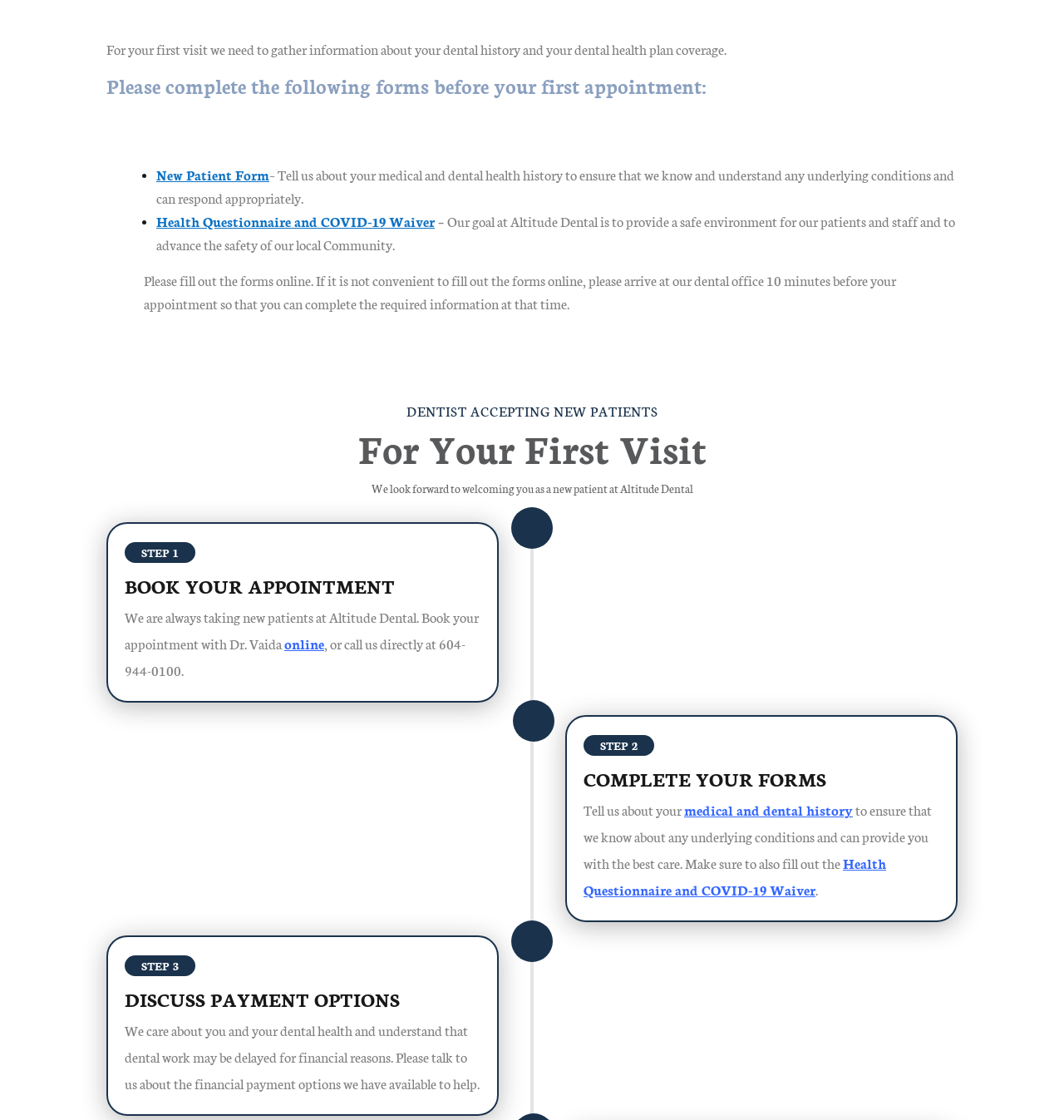What is the first step to take before the first appointment?
Provide a comprehensive and detailed answer to the question.

According to the webpage, the first step is to complete the forms, which includes the New Patient Form and the Health Questionnaire and COVID-19 Waiver, as indicated by the 'STEP 1' and 'COMPLETE YOUR FORMS' headings.